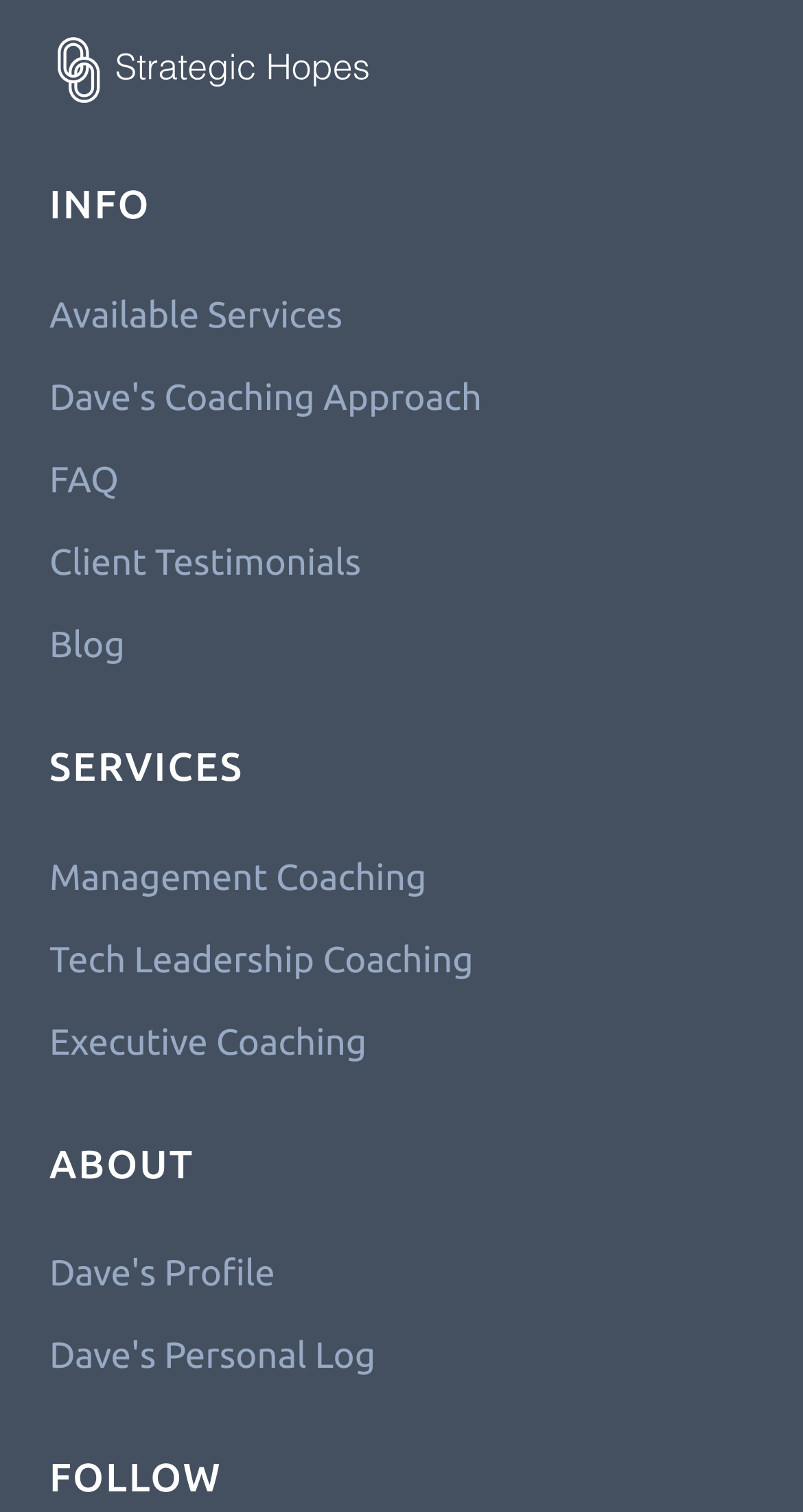Using the elements shown in the image, answer the question comprehensively: What are the main sections of the website?

By analyzing the headings on the webpage, I can identify four main sections: 'INFO', 'SERVICES', 'ABOUT', and 'FOLLOW'. These headings are prominent and separate the webpage into distinct categories.